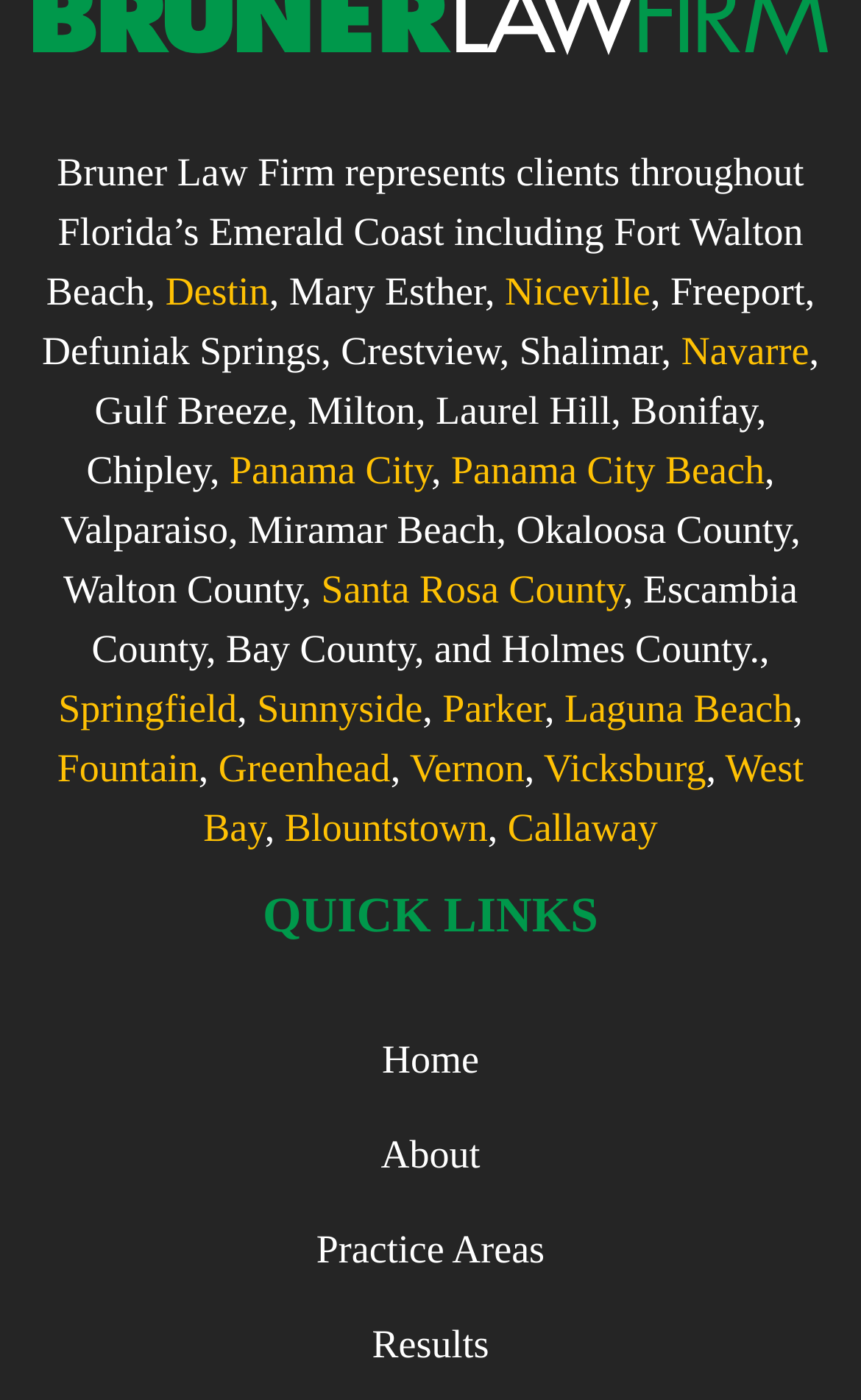What areas does the law firm serve?
Refer to the image and offer an in-depth and detailed answer to the question.

The law firm serves areas throughout Florida's Emerald Coast, including cities such as Fort Walton Beach, Destin, Niceville, and many others, as listed on the webpage.